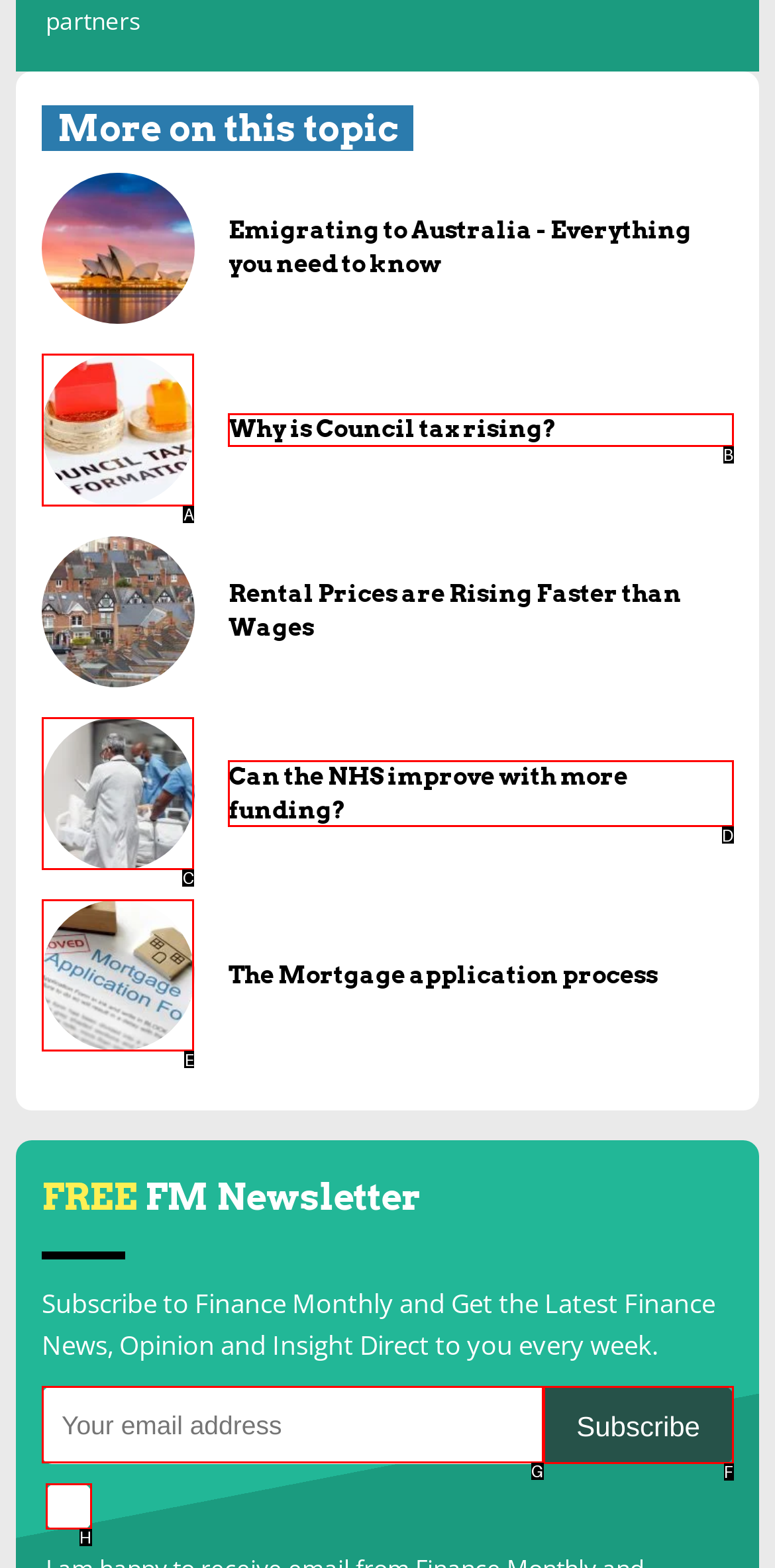Identify the correct choice to execute this task: Visit the '234football' homepage
Respond with the letter corresponding to the right option from the available choices.

None